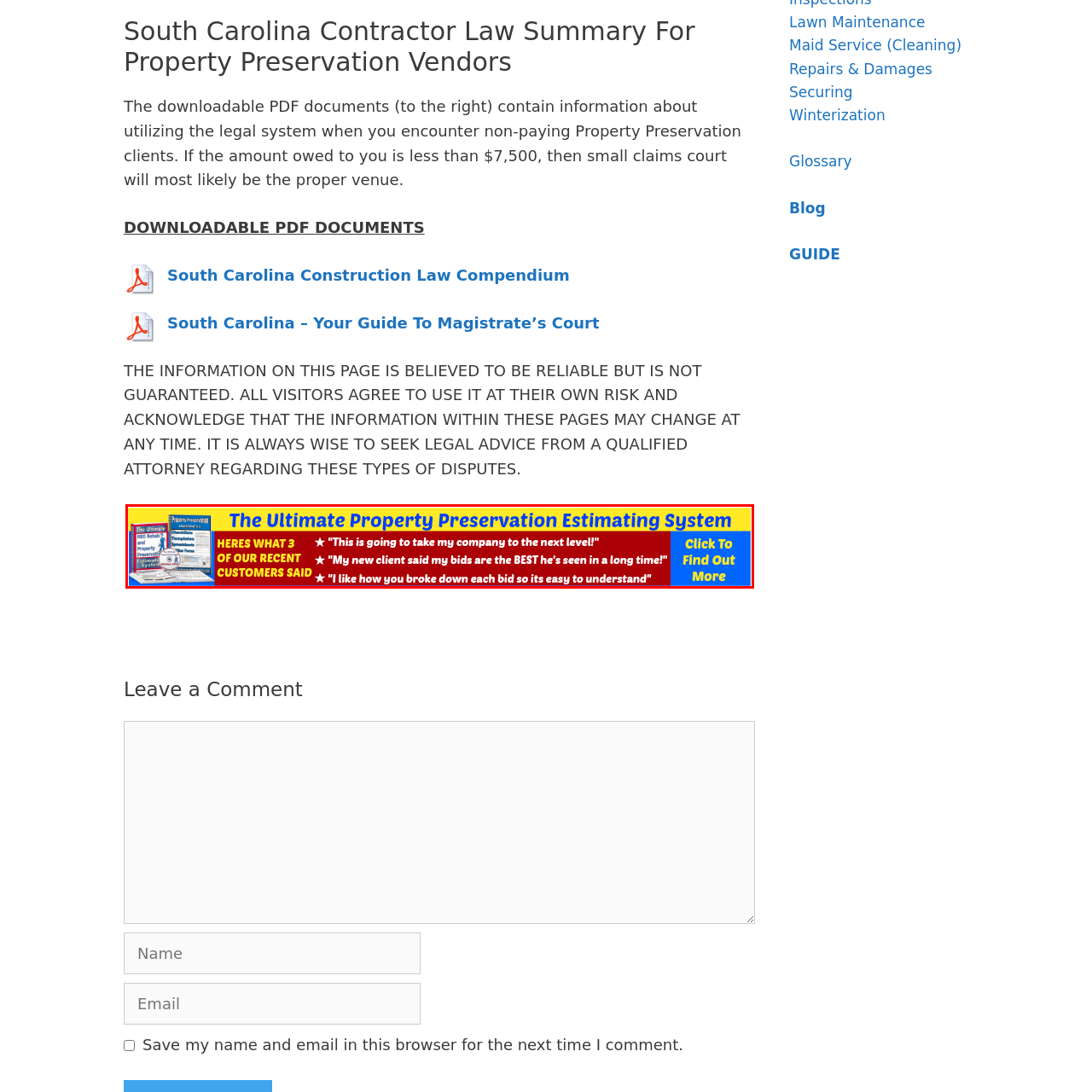What is the call-to-action button inviting viewers to do?
Direct your attention to the image inside the red bounding box and provide a detailed explanation in your answer.

The caption states that a clear call-to-action button invites viewers to 'Click To Find Out More', enhancing engagement and encouraging potential customers to learn more about this estimating system tailored for property preservation professionals.